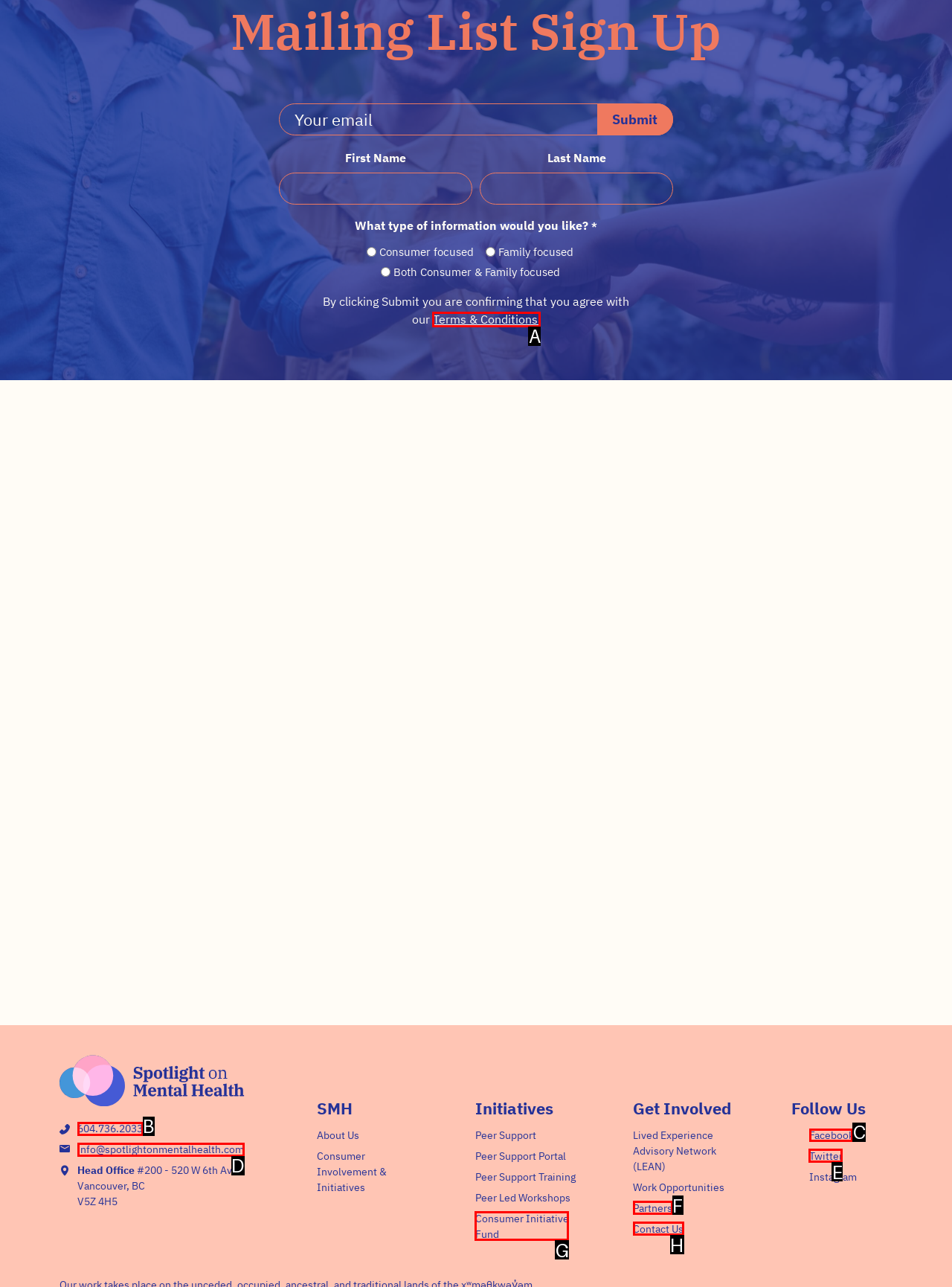Pick the right letter to click to achieve the task: Follow on Facebook
Answer with the letter of the correct option directly.

C